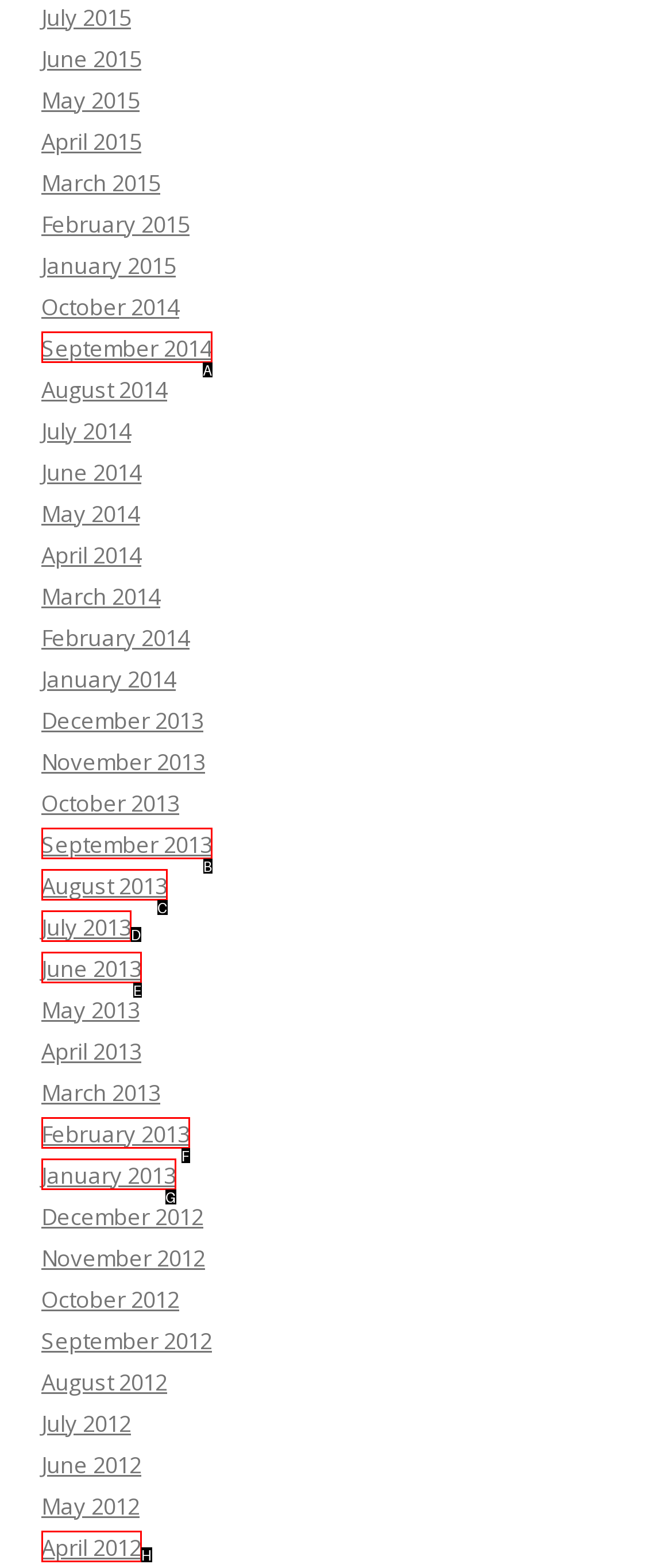Identify the HTML element that corresponds to the description: alt="LGBTQ & Transgender Therapists" Provide the letter of the correct option directly.

None